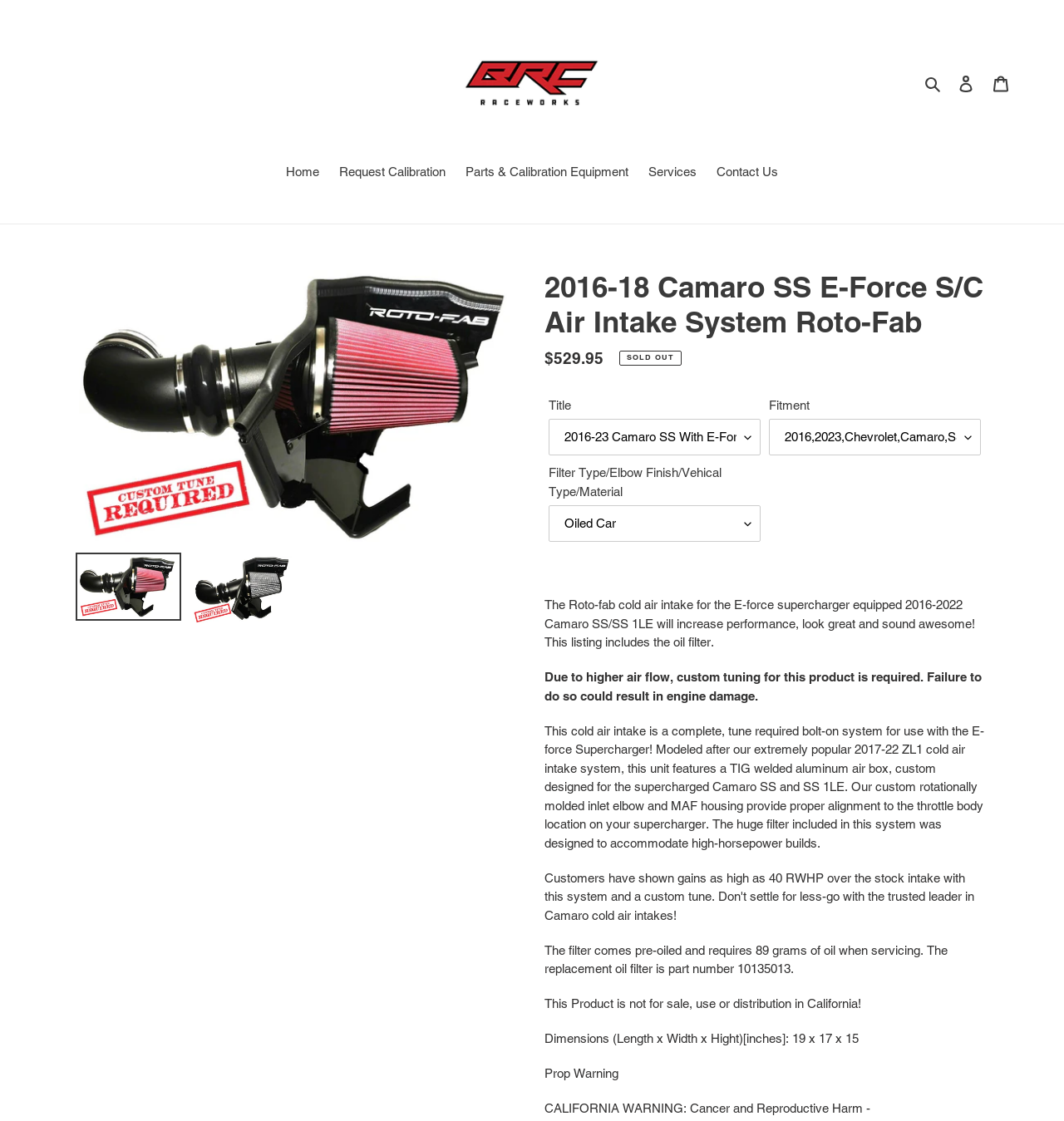By analyzing the image, answer the following question with a detailed response: What is the brand of the air intake system?

I found the answer by looking at the image with the description '2016-18 Camaro SS E-Force S/C Air Intake System Roto-Fab' and the text 'The Roto-fab cold air intake for the E-force supercharger equipped 2016-2022 Camaro SS/SS 1LE will increase performance, look great and sound awesome!' which indicates that the brand of the air intake system is Roto-fab.